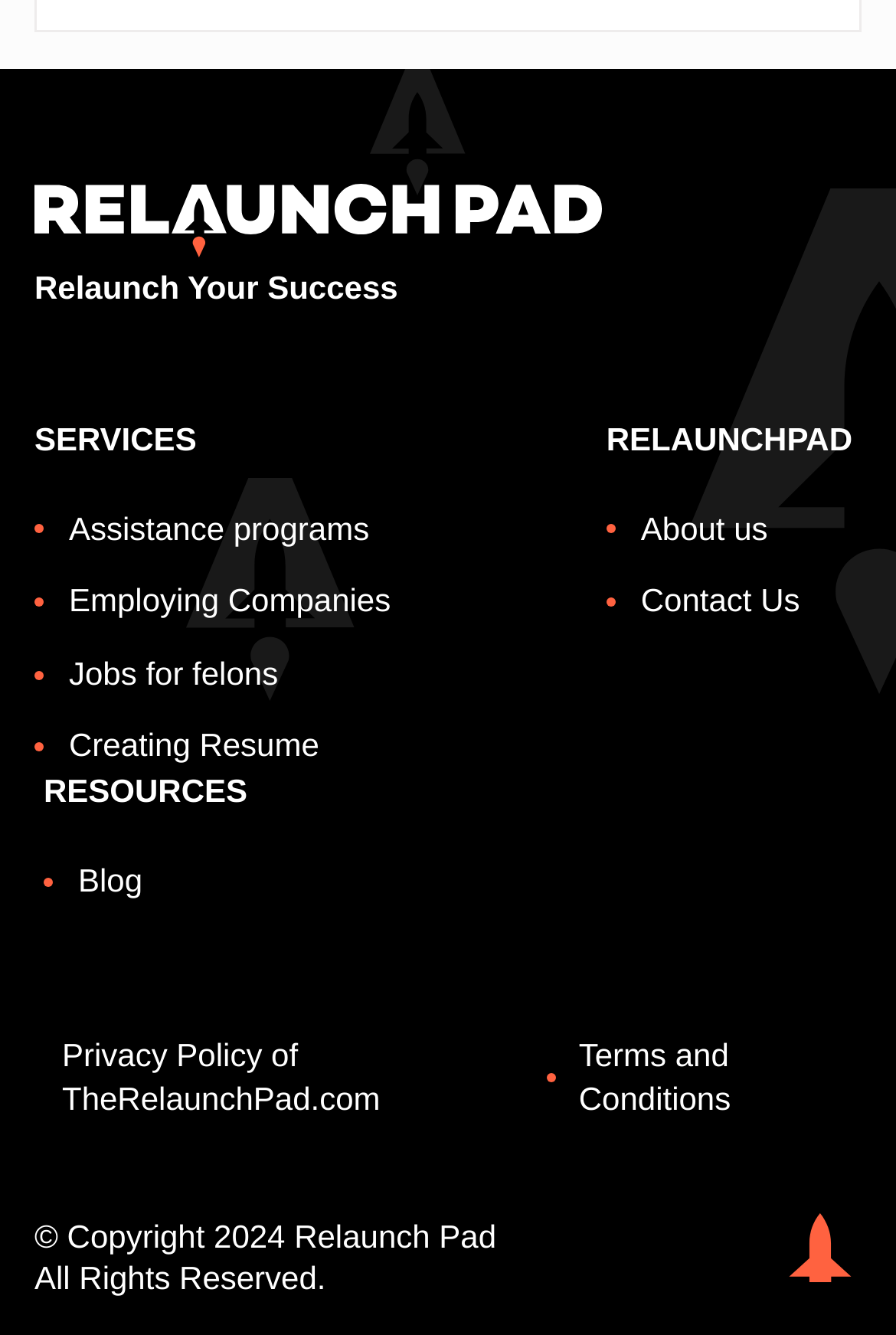Can you give a comprehensive explanation to the question given the content of the image?
What are the services provided by Relaunch Pad?

The services provided by Relaunch Pad can be found in the middle section of the webpage, where there are links to 'Assistance programs', 'Employing Companies', 'Jobs for felons', 'Creating Resume', and more.